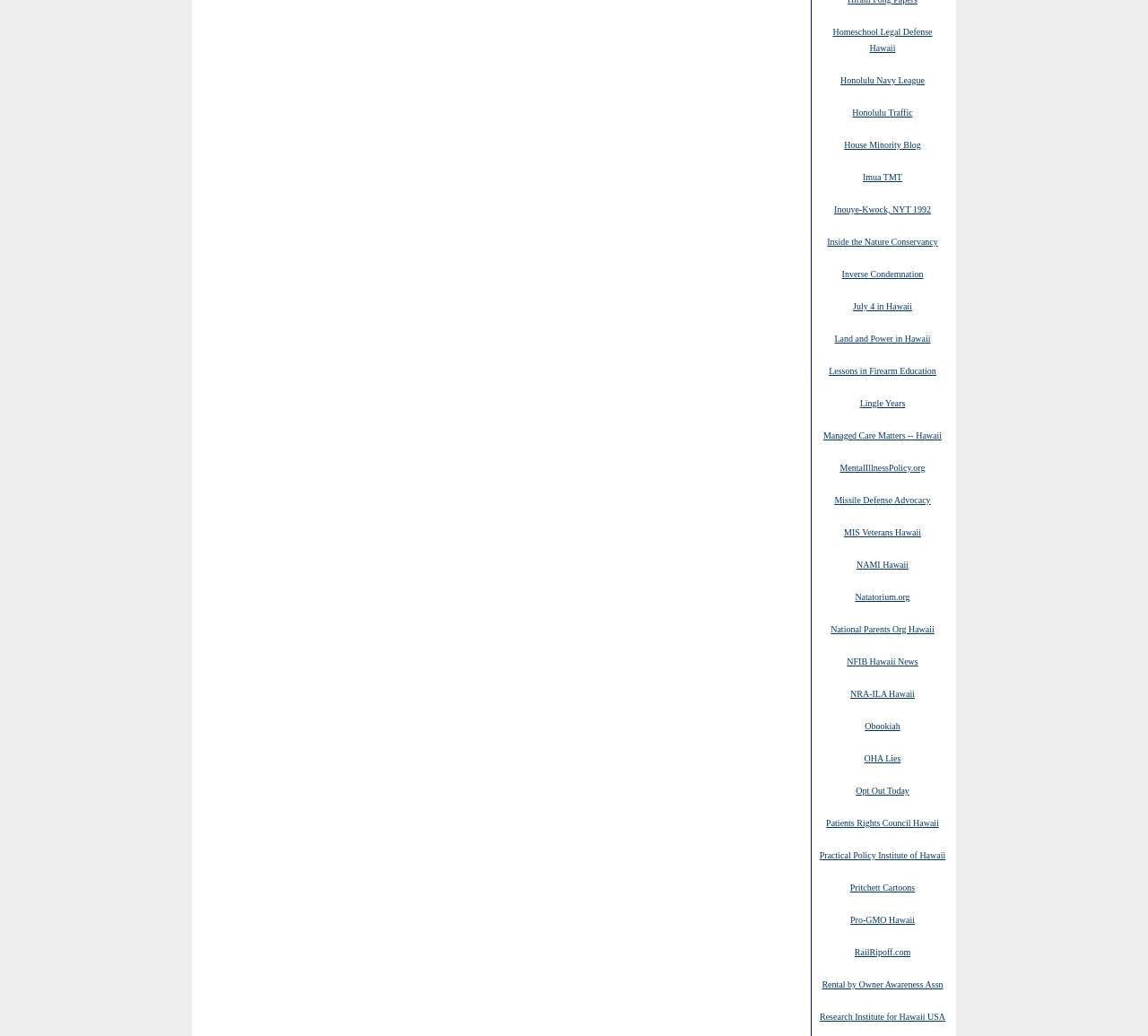Find the bounding box coordinates of the UI element according to this description: "Practical Policy Institute of Hawaii".

[0.714, 0.819, 0.824, 0.831]